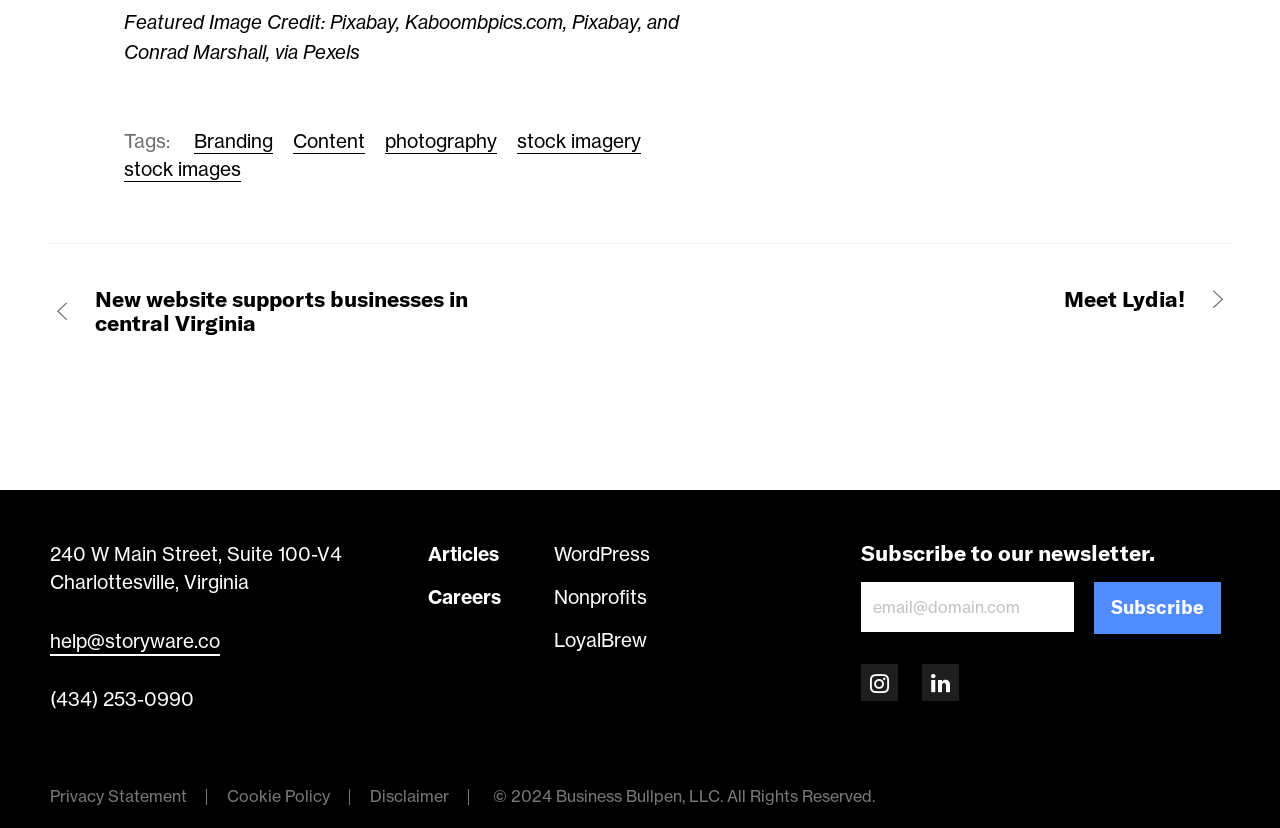What is the phone number of the business?
Using the image provided, answer with just one word or phrase.

(434) 253-0990